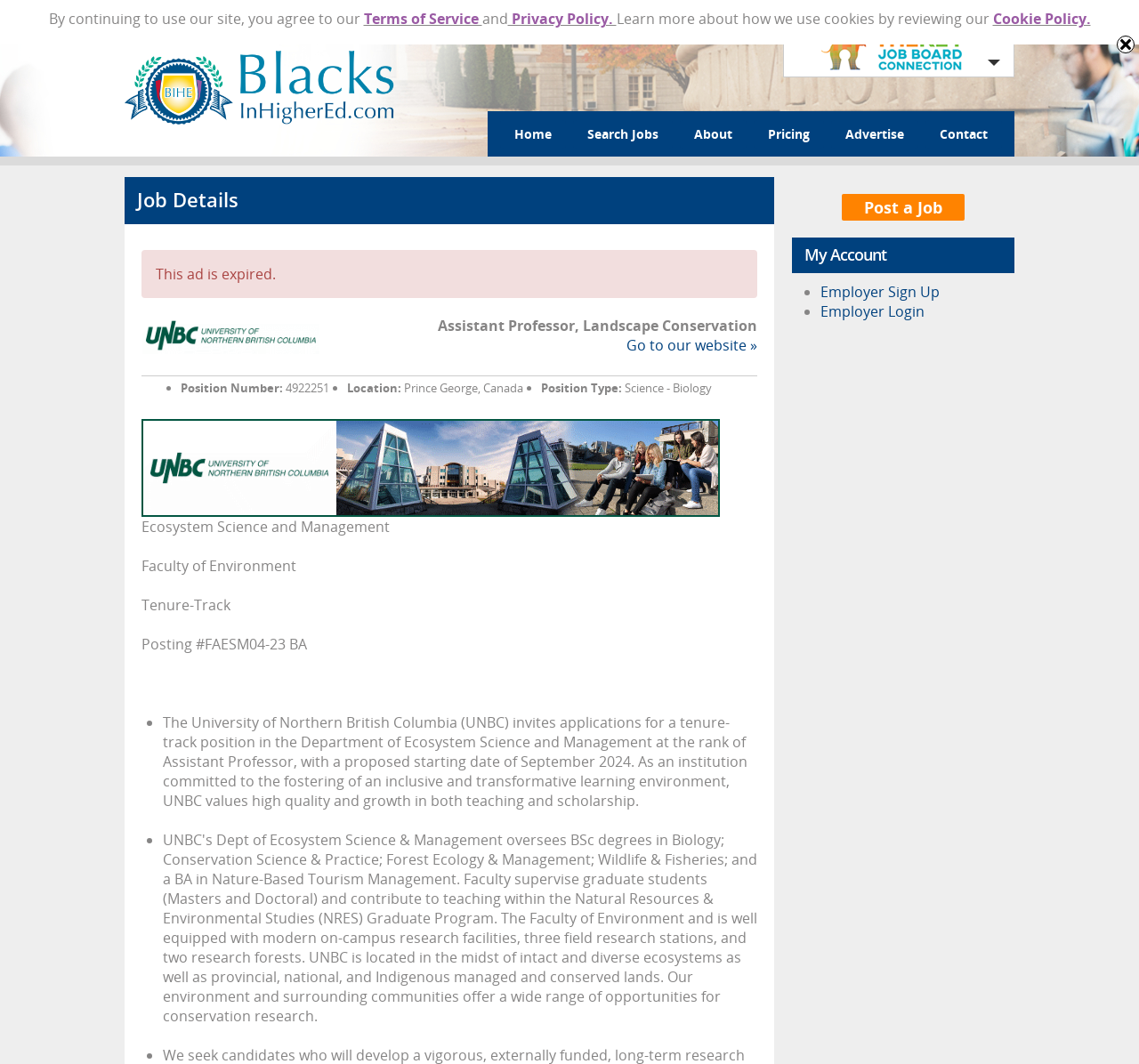Please identify the bounding box coordinates of the clickable element to fulfill the following instruction: "Read the article by Father John Muir". The coordinates should be four float numbers between 0 and 1, i.e., [left, top, right, bottom].

None